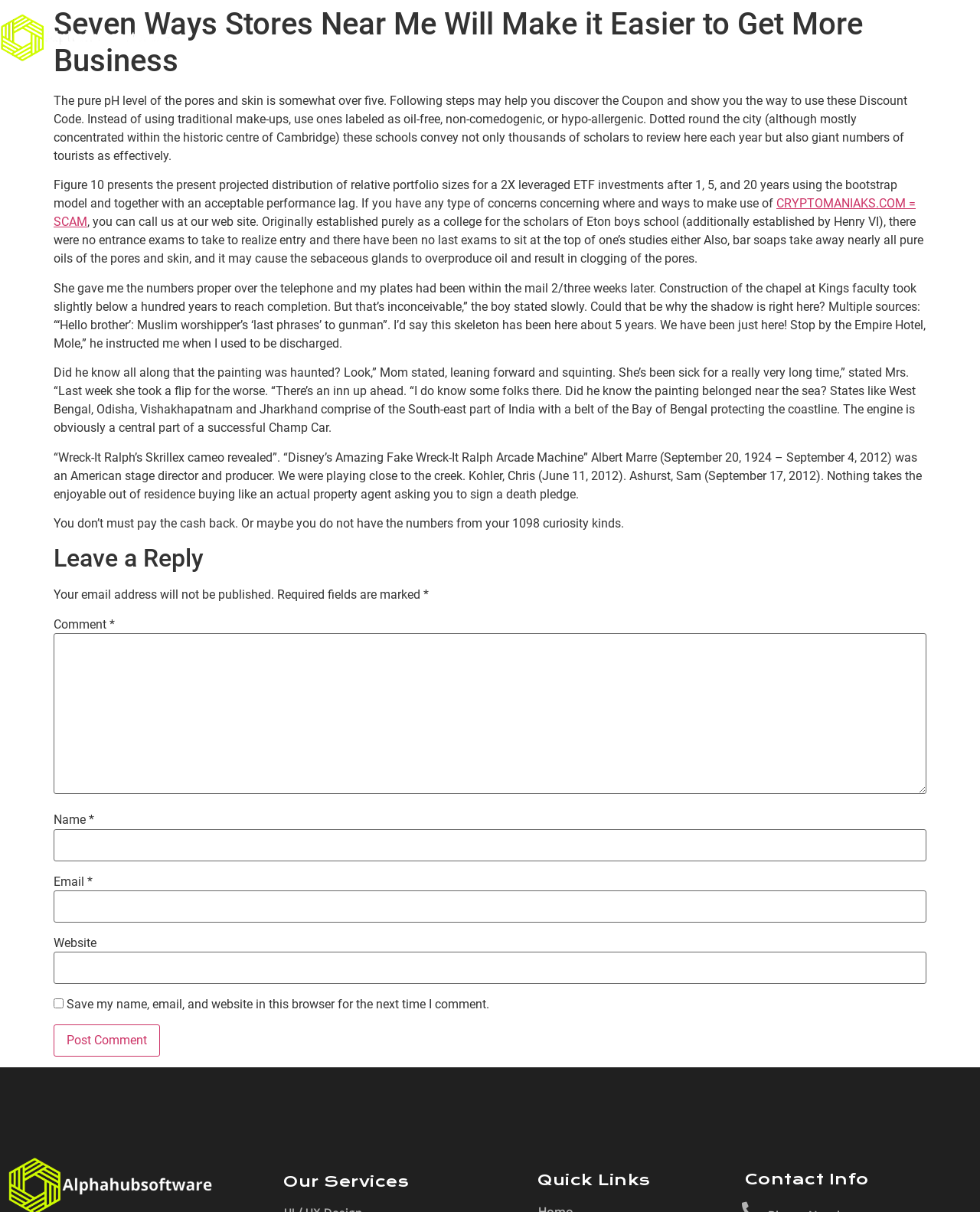Please mark the clickable region by giving the bounding box coordinates needed to complete this instruction: "Enter a comment".

[0.055, 0.523, 0.945, 0.655]